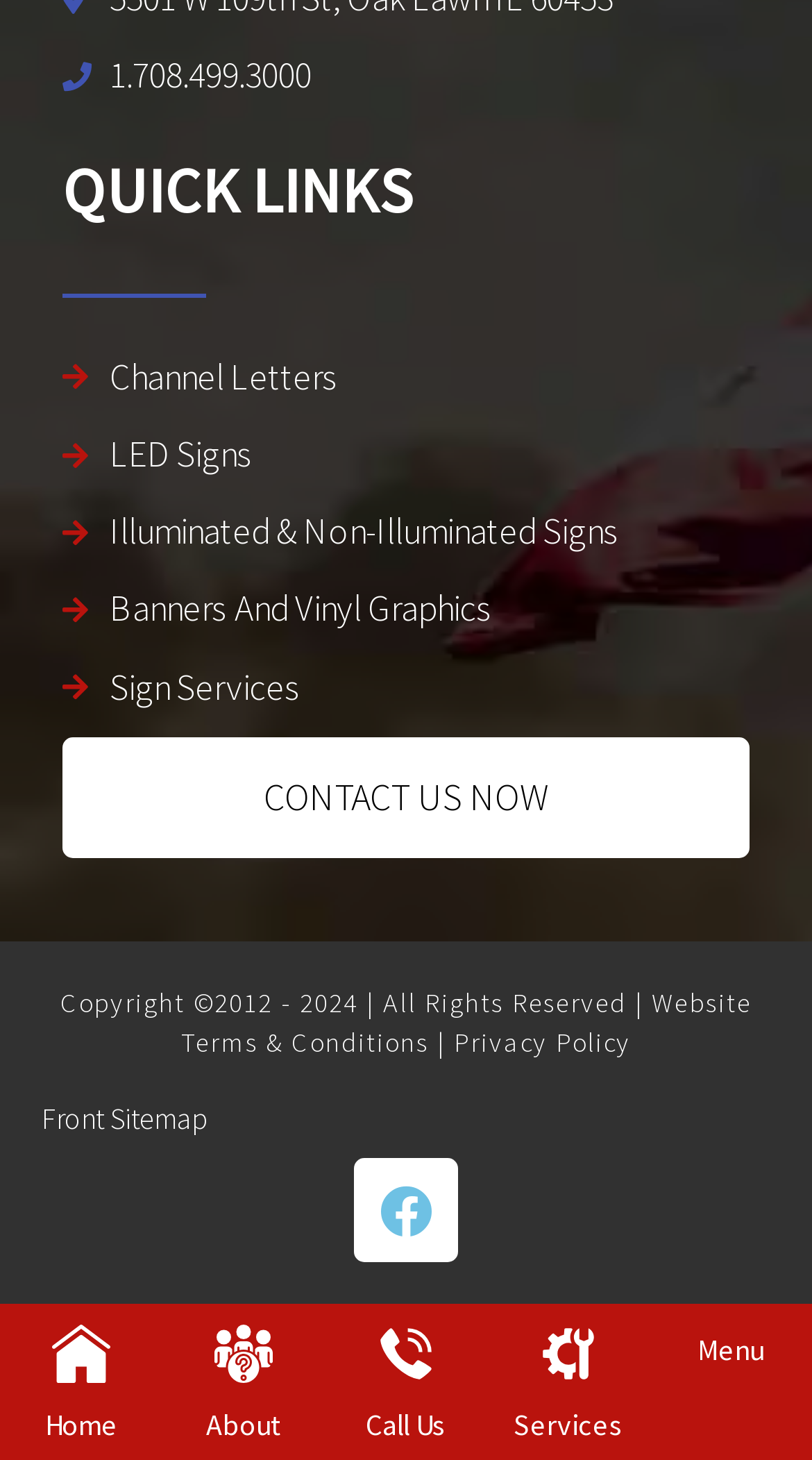Find and indicate the bounding box coordinates of the region you should select to follow the given instruction: "Go to Home page".

[0.055, 0.963, 0.145, 0.989]